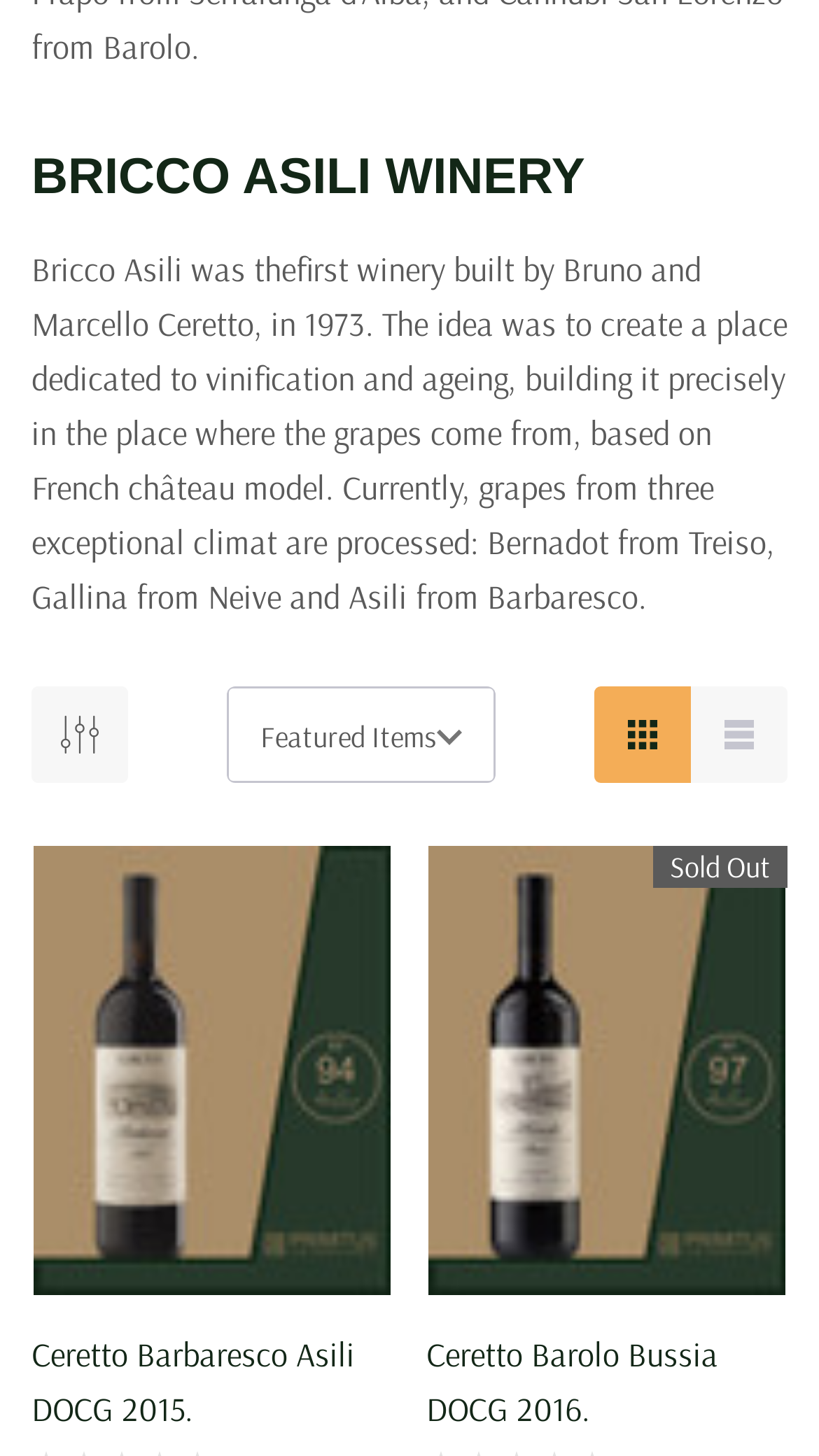How many wine products are displayed?
Refer to the image and offer an in-depth and detailed answer to the question.

I counted the number of wine products displayed on the webpage, which are Ceretto / 2015 Barbaresco Asili DOCG and Ceretto / 2016 Barolo Bussia DOCG.